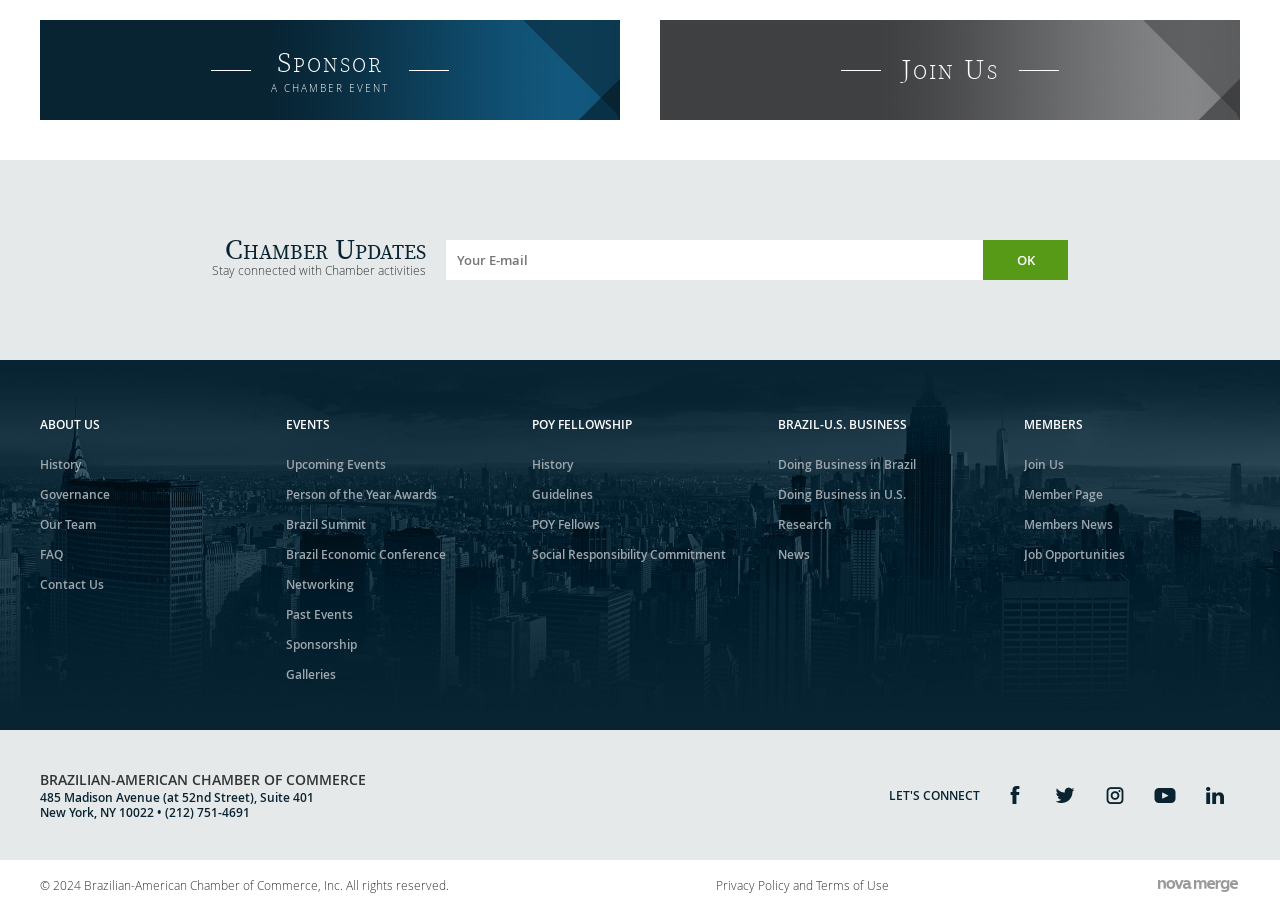Respond to the following question with a brief word or phrase:
How many links are there in the ABOUT US section?

6